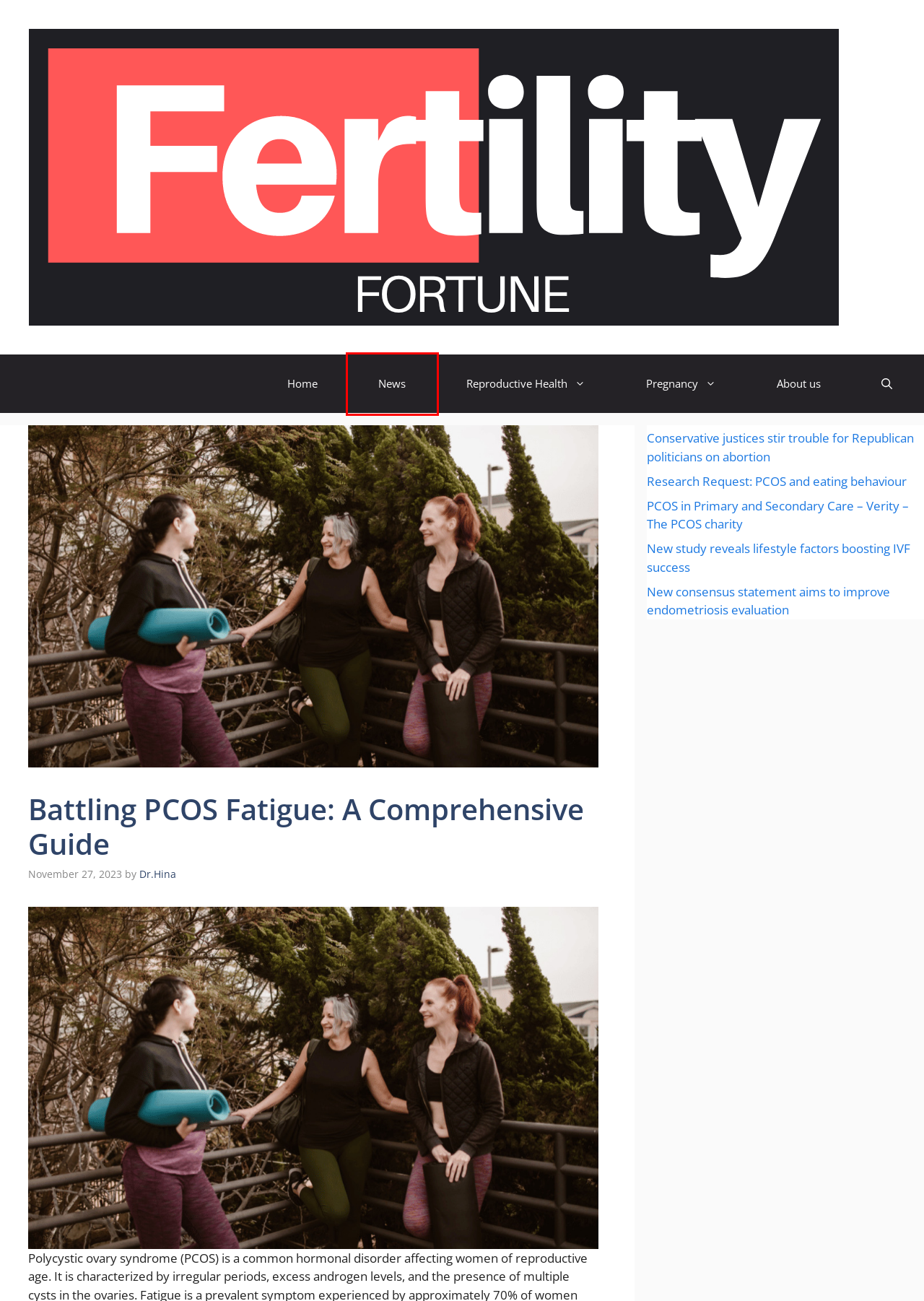A screenshot of a webpage is given, marked with a red bounding box around a UI element. Please select the most appropriate webpage description that fits the new page after clicking the highlighted element. Here are the candidates:
A. FERTILITY FORTUNE – Keep your reproductive life healthy
B. About us – FERTILITY FORTUNE
C. News – FERTILITY FORTUNE
D. Dr.Hina – FERTILITY FORTUNE
E. PCOS in Primary and Secondary Care – Verity – The PCOS charity – FERTILITY FORTUNE
F. Pregnancy – FERTILITY FORTUNE
G. Conservative justices stir trouble for Republican politicians on abortion – FERTILITY FORTUNE
H. Reproductive Health – FERTILITY FORTUNE

C